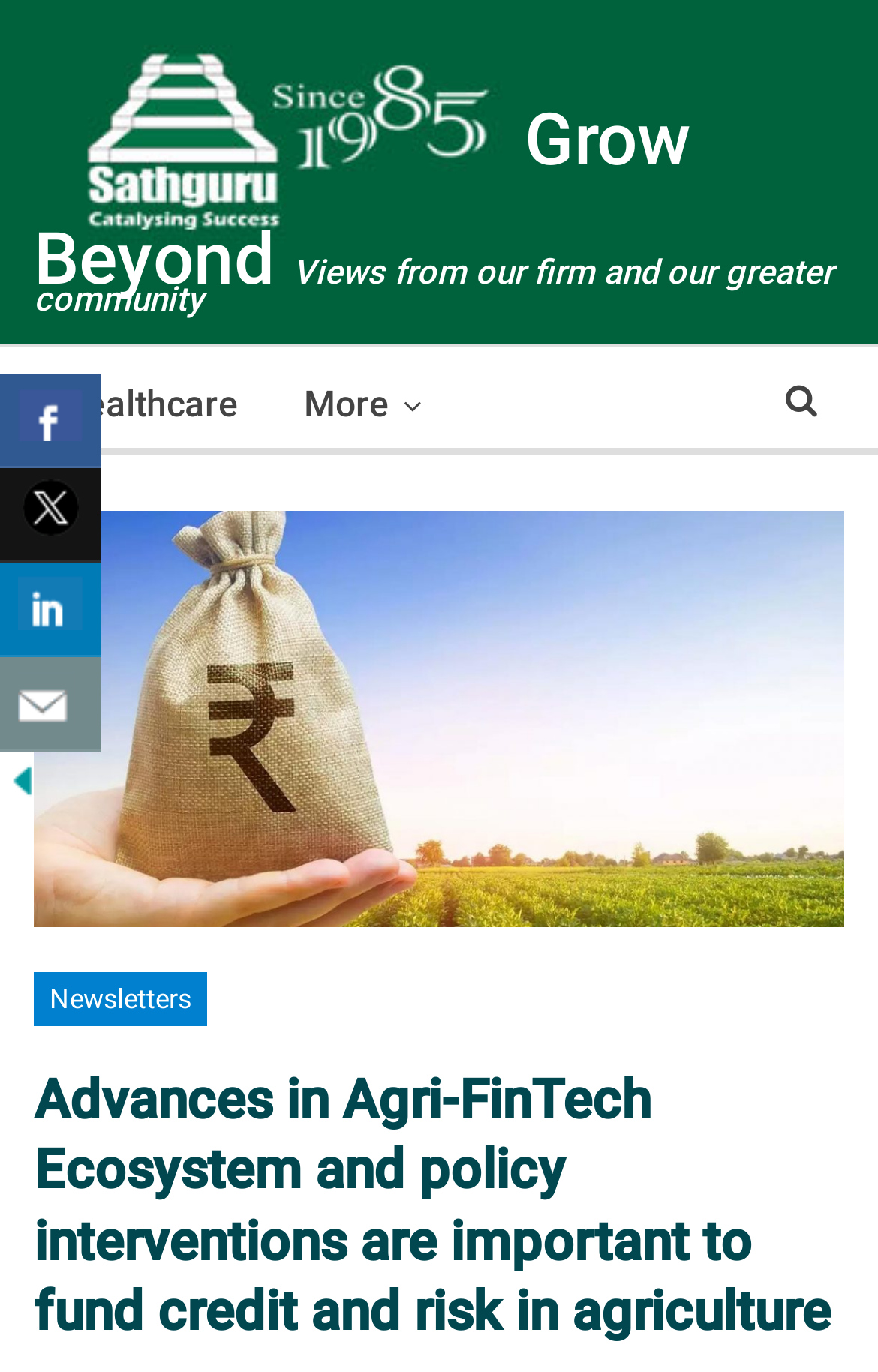What is the topic of the article?
Offer a detailed and full explanation in response to the question.

I determined the answer by looking at the heading element with the text 'Advances in Agri-FinTech Ecosystem and policy interventions are important to fund credit and risk in agriculture'.